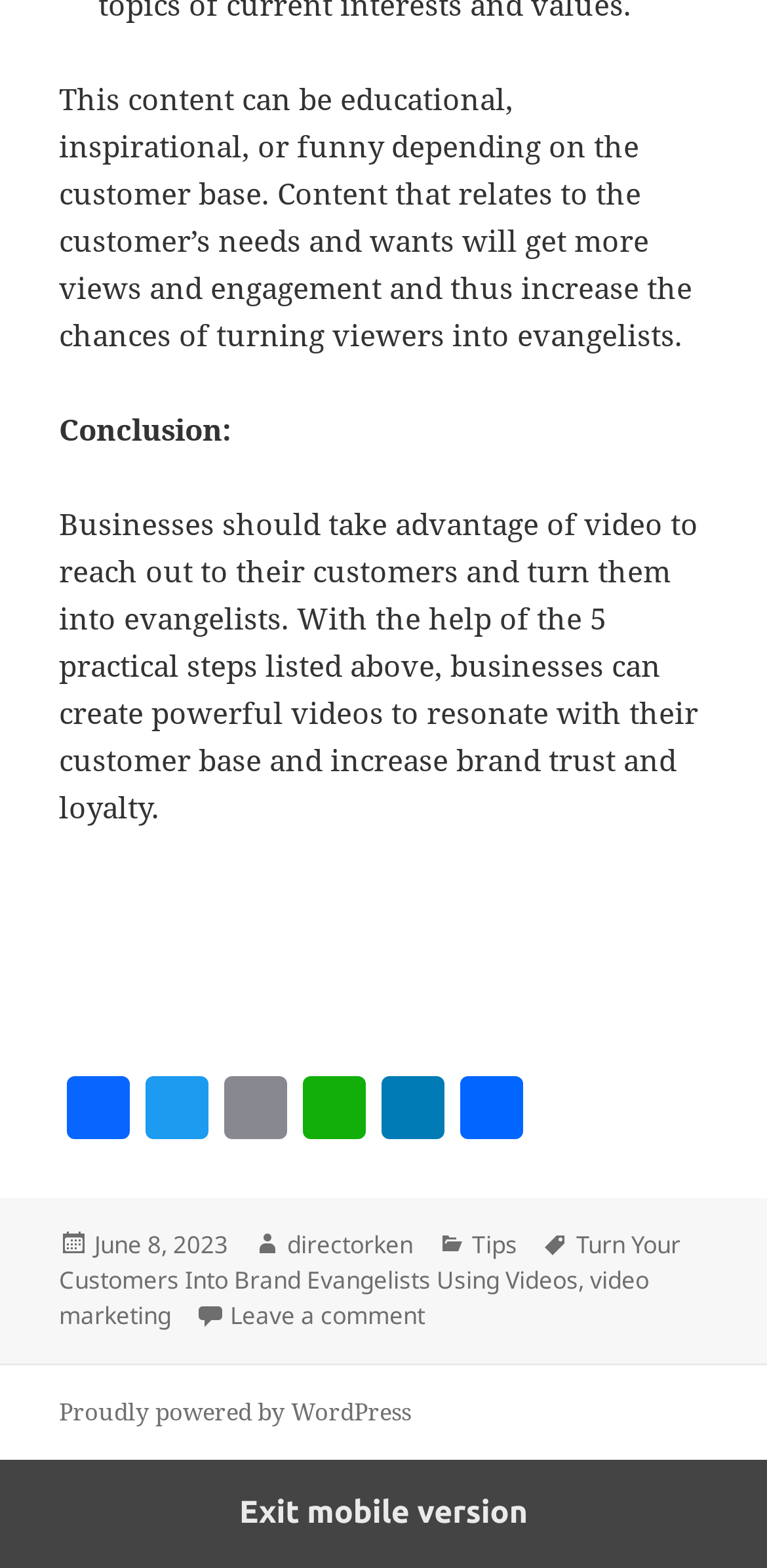What is the category of the article?
Refer to the screenshot and deliver a thorough answer to the question presented.

The category of the article is mentioned in the FooterAsNonLandmark element with ID 262, specifically in the link element with ID 361, which says 'Tips'.